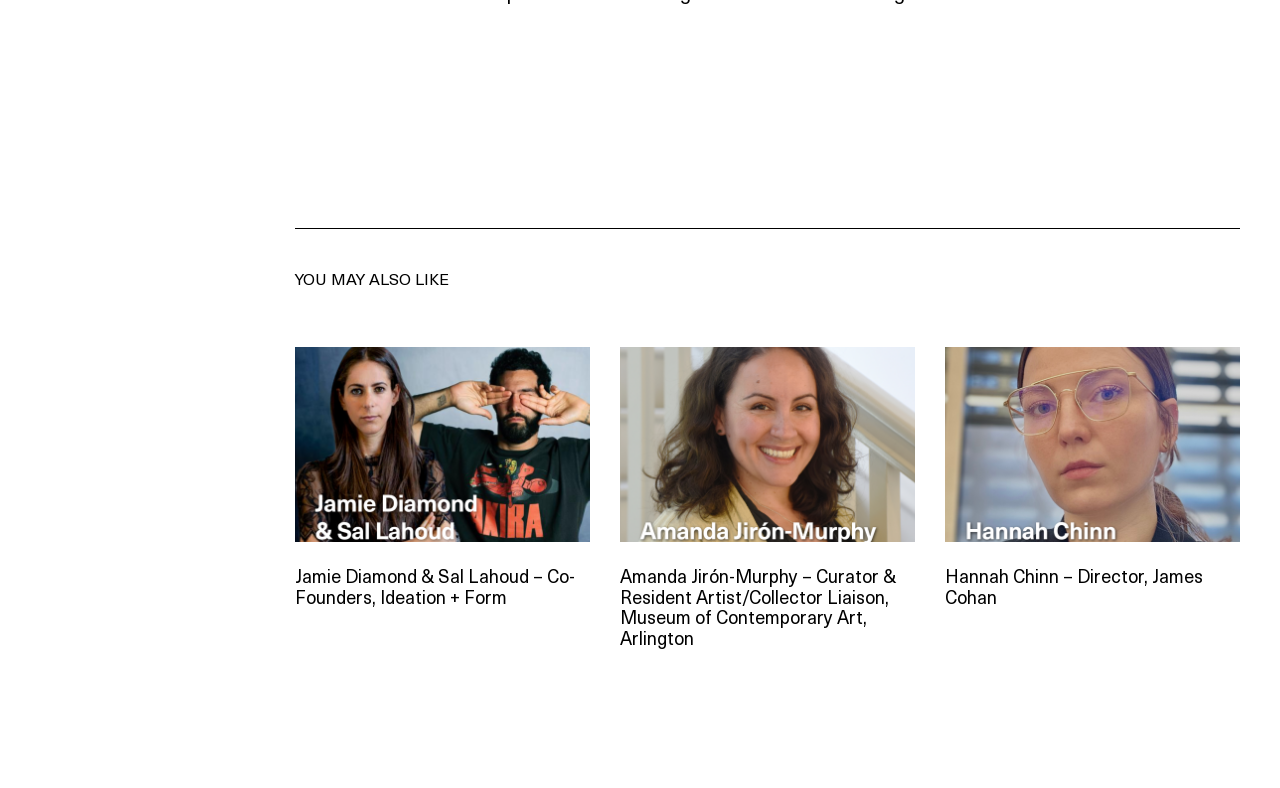What is the title of the first article?
Please interpret the details in the image and answer the question thoroughly.

I looked at the first article element [208] and found the heading 'Jamie Diamond & Sal Lahoud – Co-Founders, Ideation + Form' which indicates that this is the title of the first article.